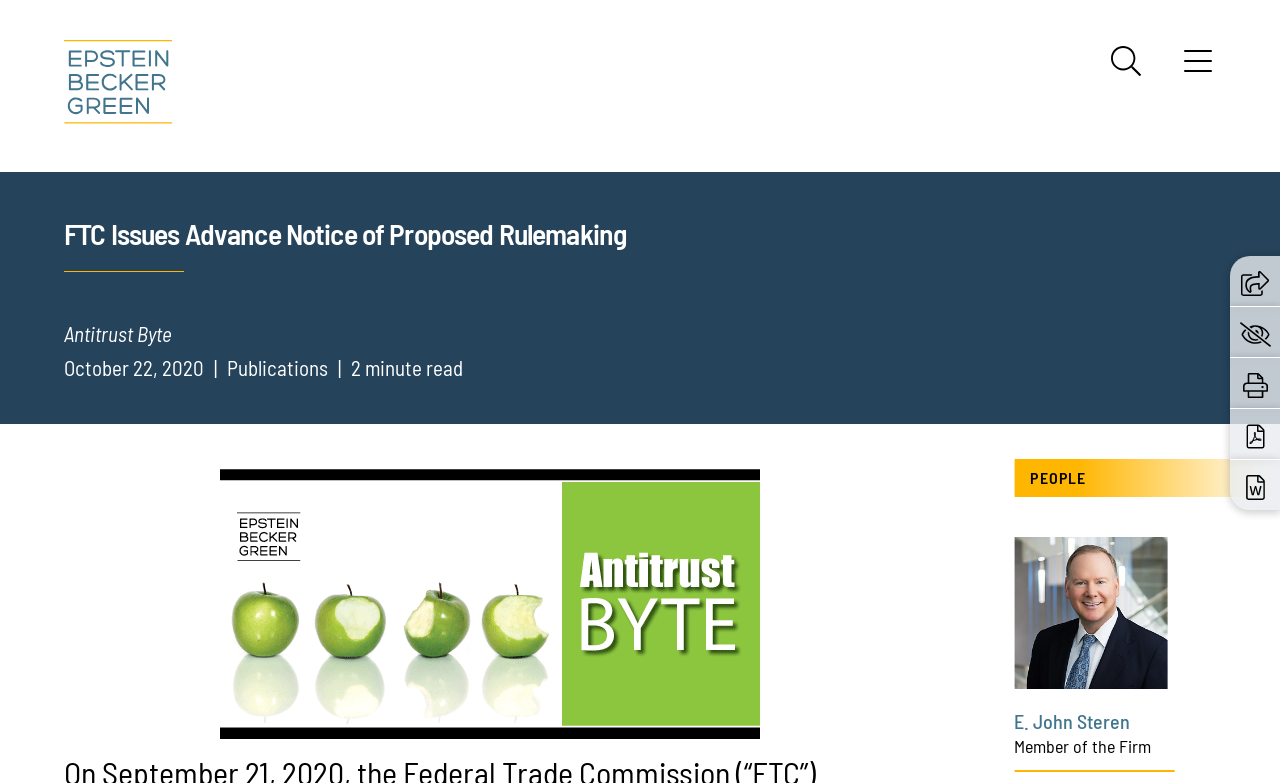Please find the bounding box coordinates of the section that needs to be clicked to achieve this instruction: "Download the PDF version".

[0.973, 0.534, 0.988, 0.575]